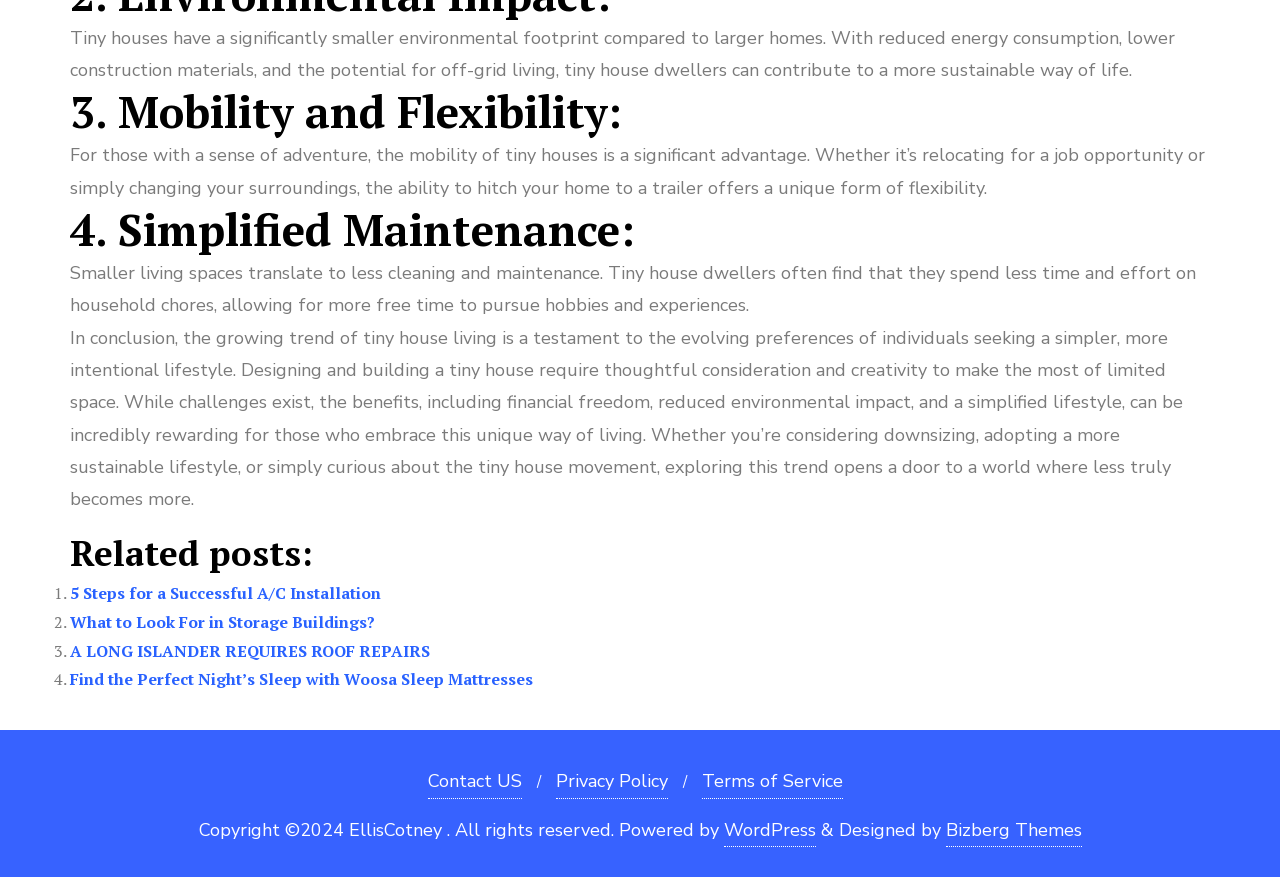Bounding box coordinates are given in the format (top-left x, top-left y, bottom-right x, bottom-right y). All values should be floating point numbers between 0 and 1. Provide the bounding box coordinate for the UI element described as: More info »

None